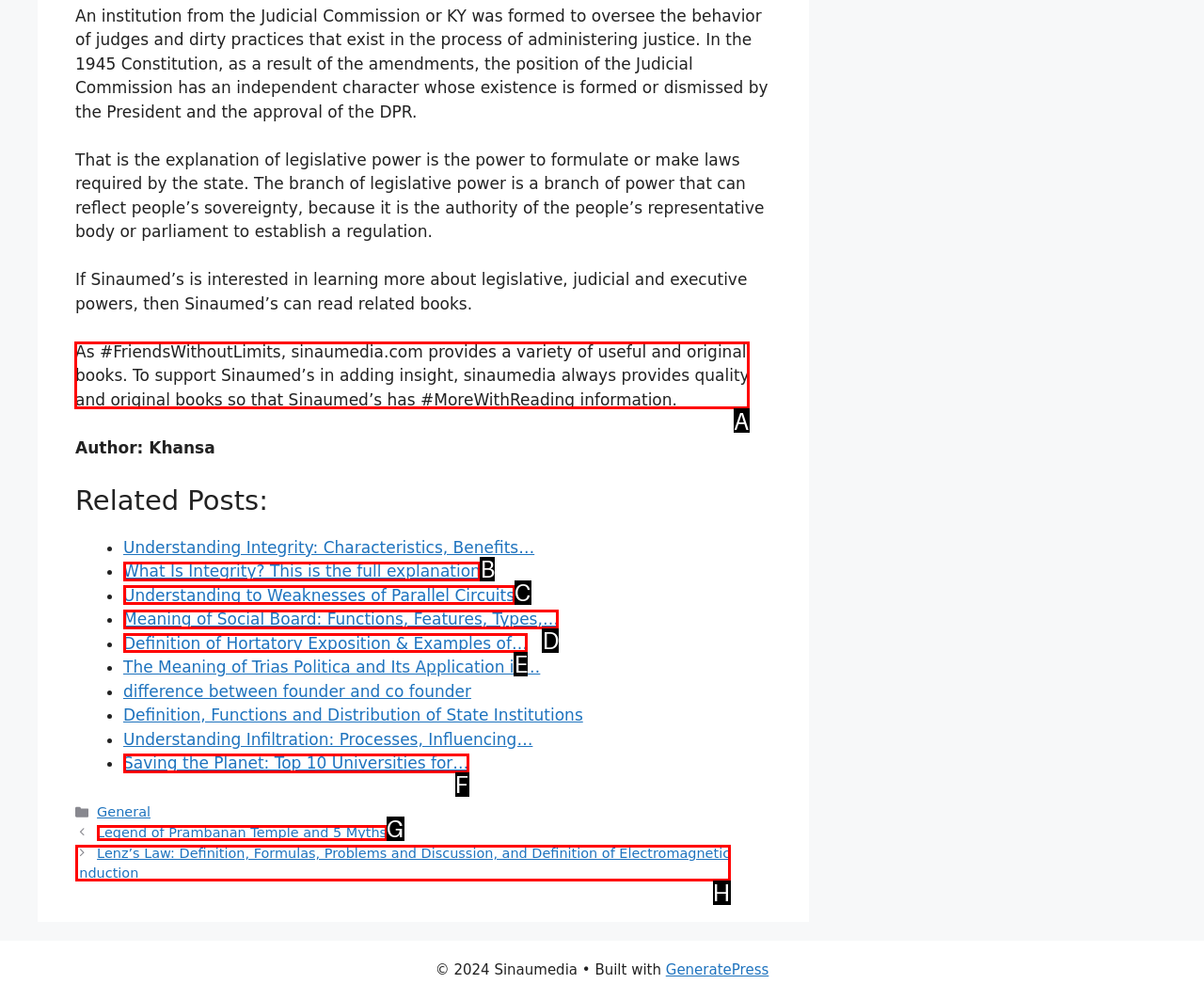Tell me which option I should click to complete the following task: Read related books
Answer with the option's letter from the given choices directly.

A